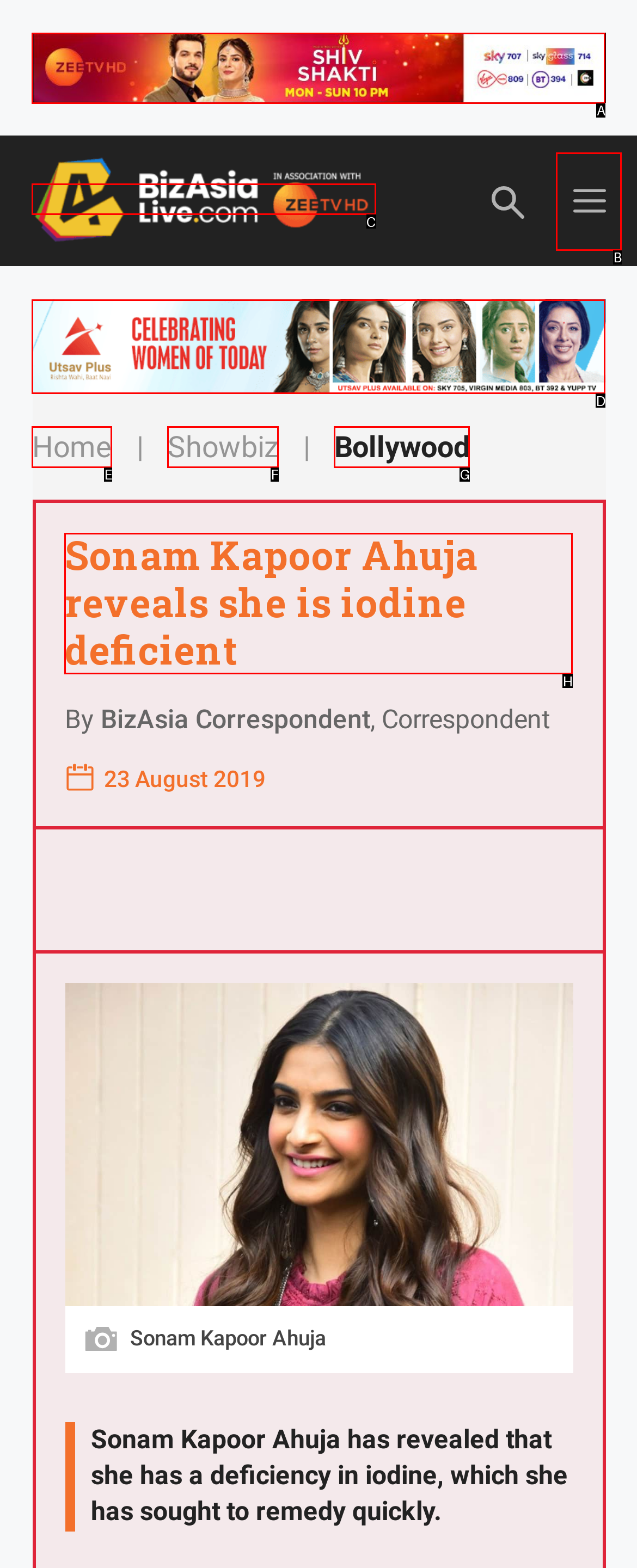Tell me which letter corresponds to the UI element that should be clicked to fulfill this instruction: Click the 'Save and Close' button
Answer using the letter of the chosen option directly.

None